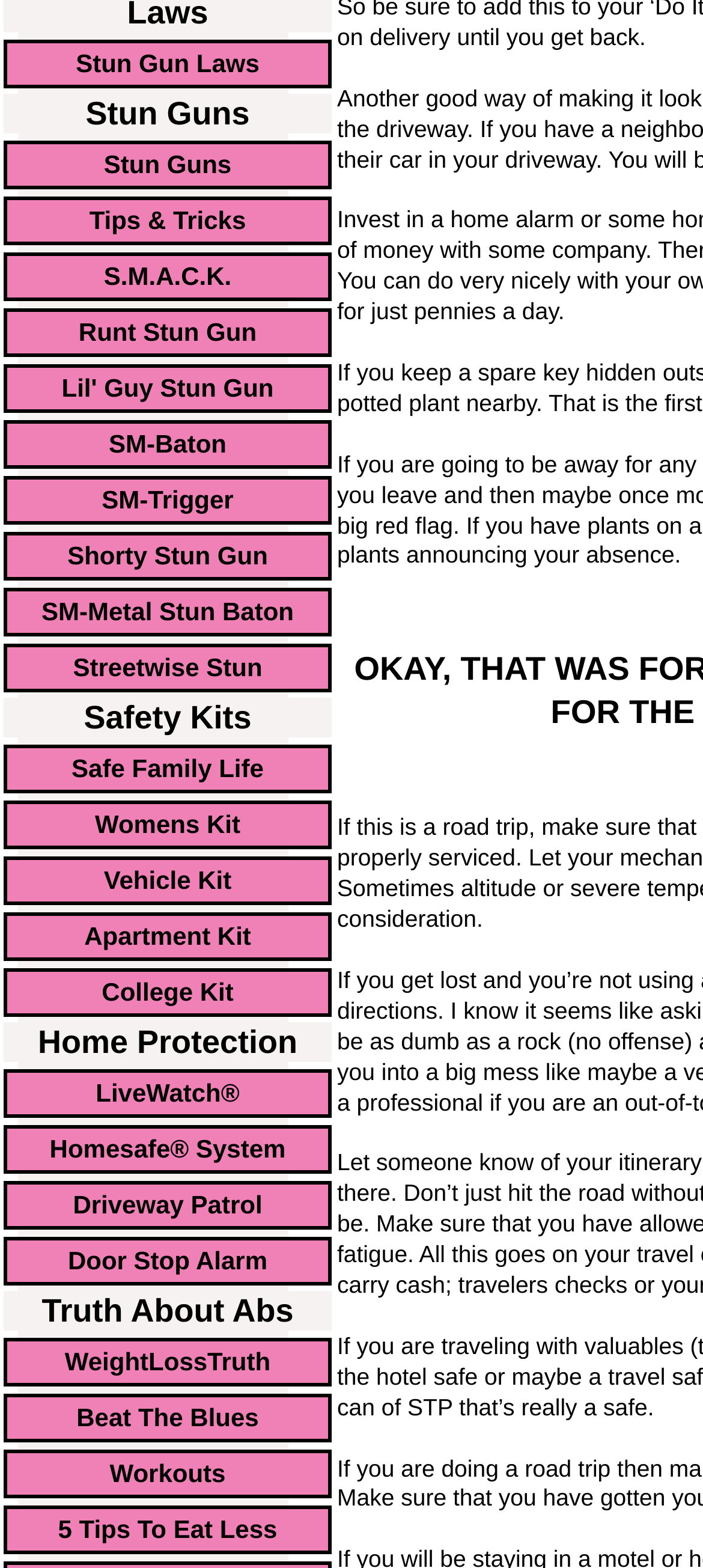Please identify the bounding box coordinates of the clickable area that will allow you to execute the instruction: "Check out WeightLossTruth".

[0.005, 0.853, 0.472, 0.884]